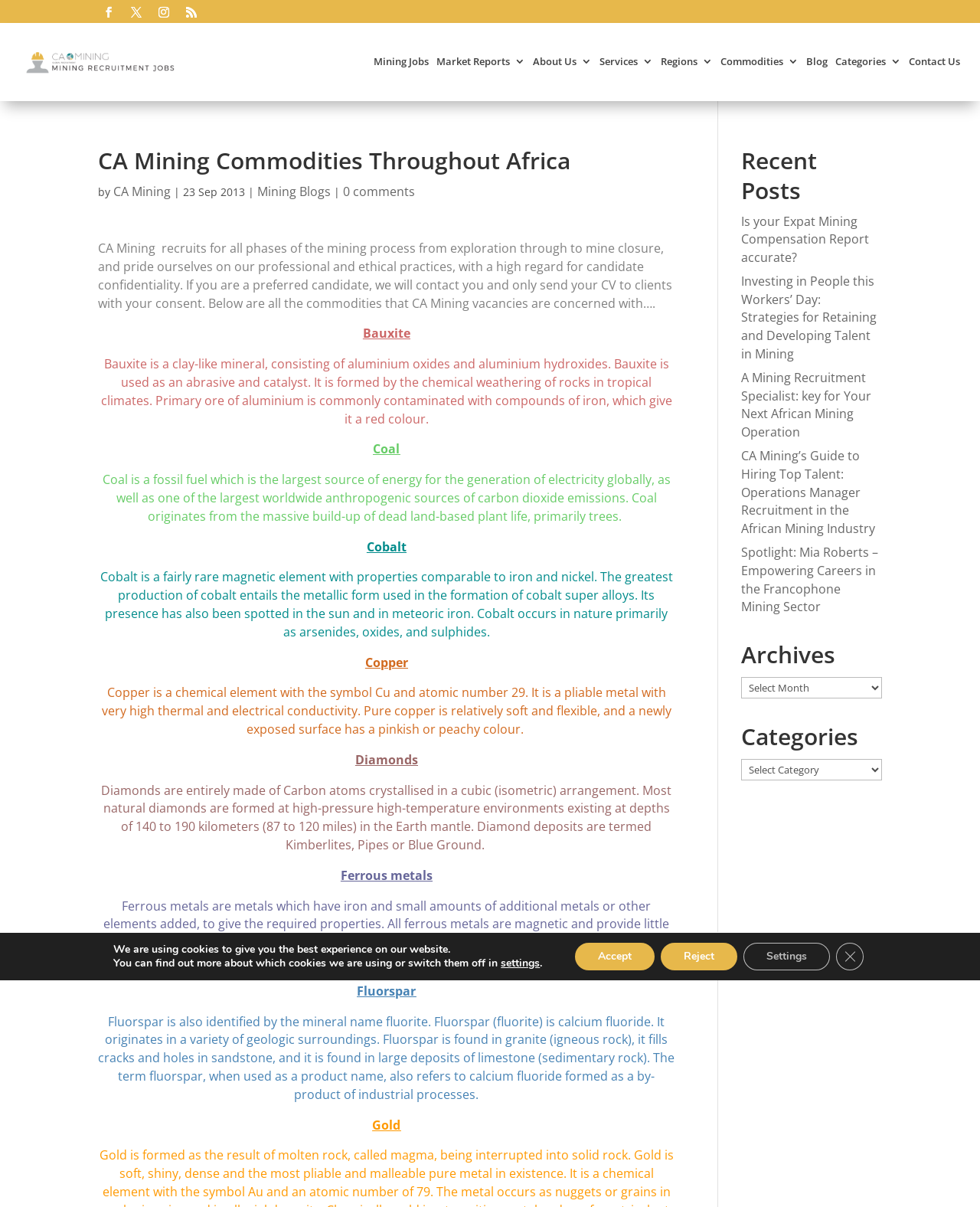Answer the following inquiry with a single word or phrase:
What is the section below the commodities list?

Recent Posts